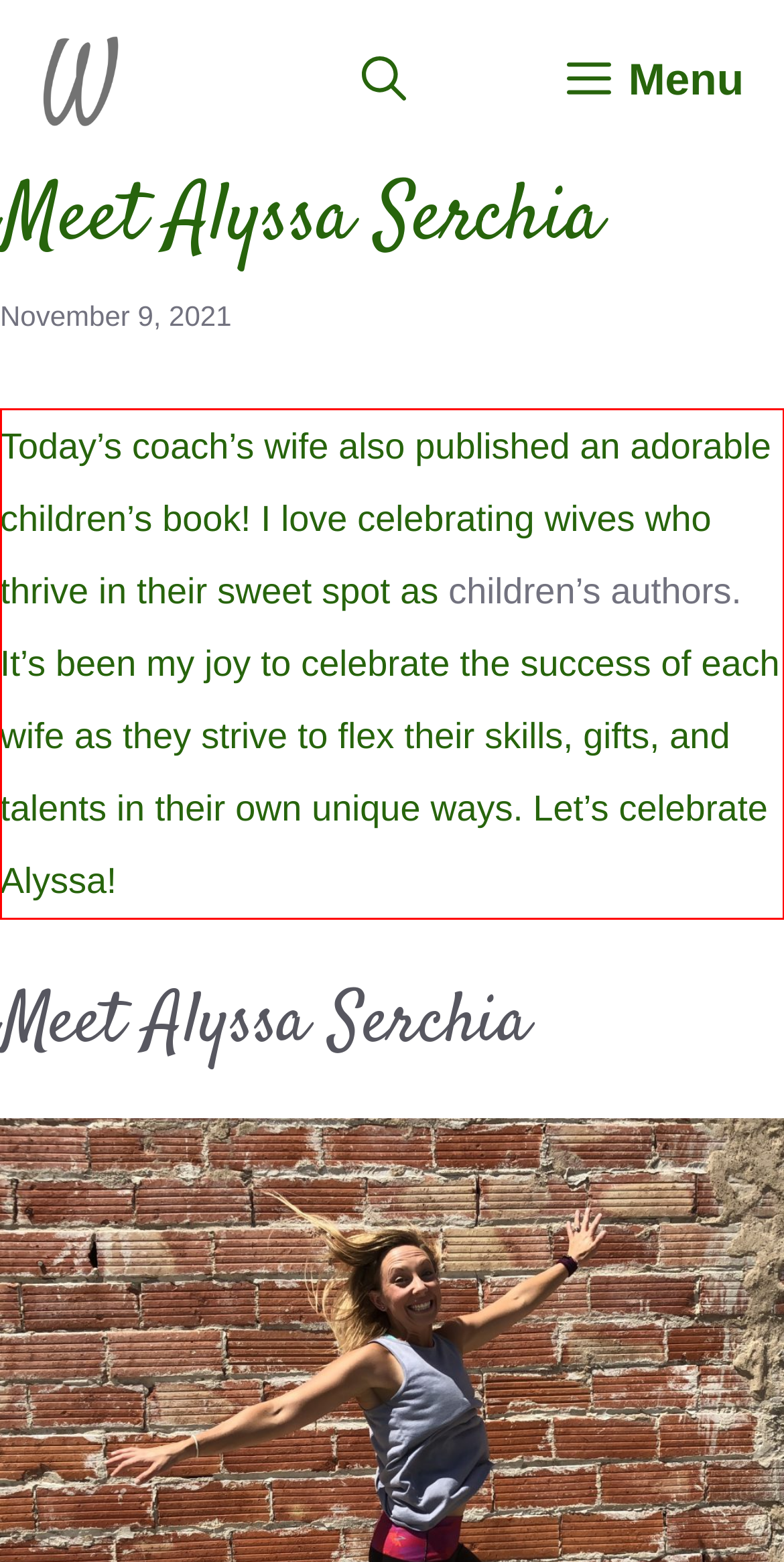Using the provided screenshot, read and generate the text content within the red-bordered area.

Today’s coach’s wife also published an adorable children’s book! I love celebrating wives who thrive in their sweet spot as children’s authors. It’s been my joy to celebrate the success of each wife as they strive to flex their skills, gifts, and talents in their own unique ways. Let’s celebrate Alyssa!